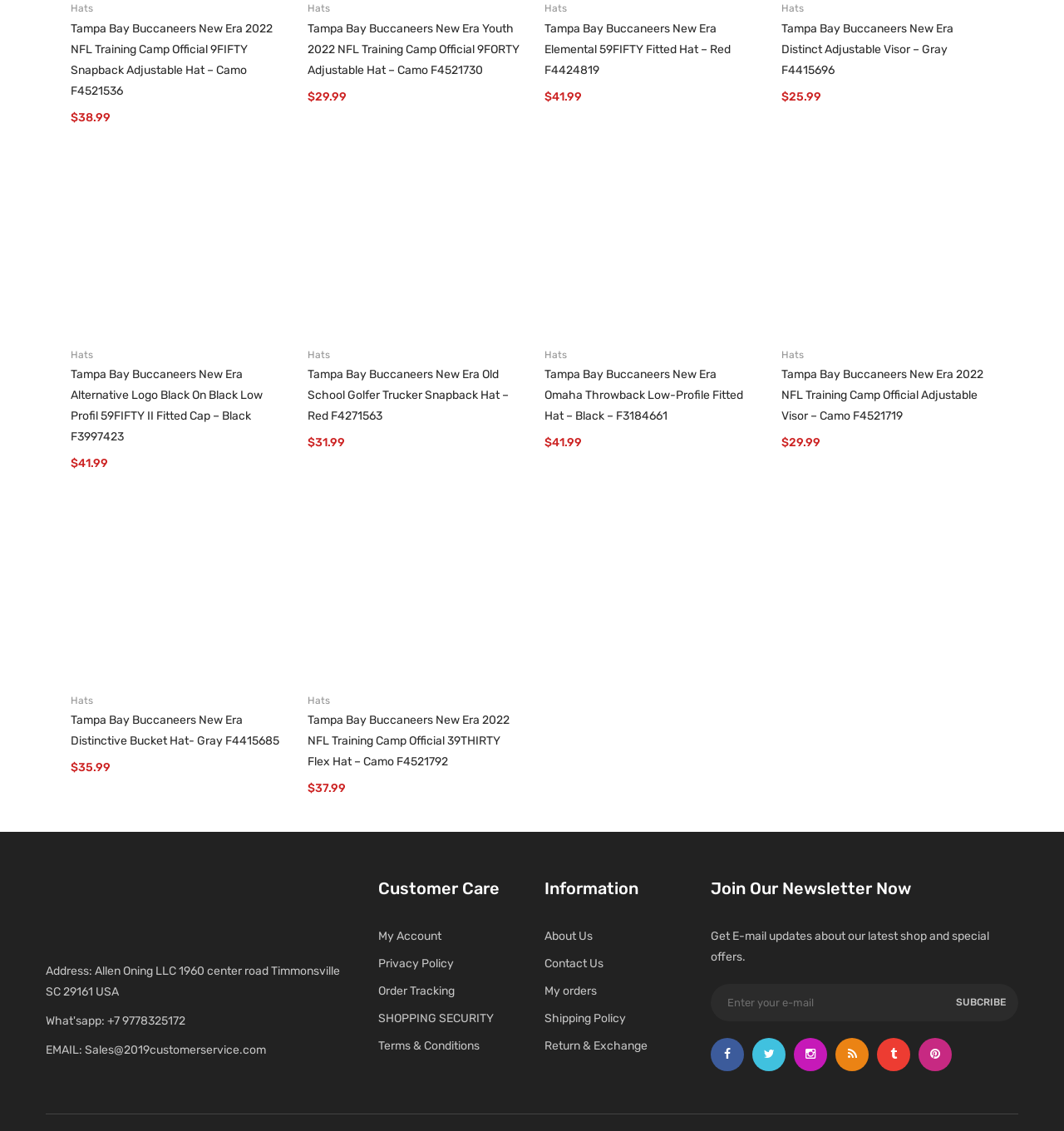What is the contact email address of the company?
Using the image, respond with a single word or phrase.

Sales@2019customerservice.com